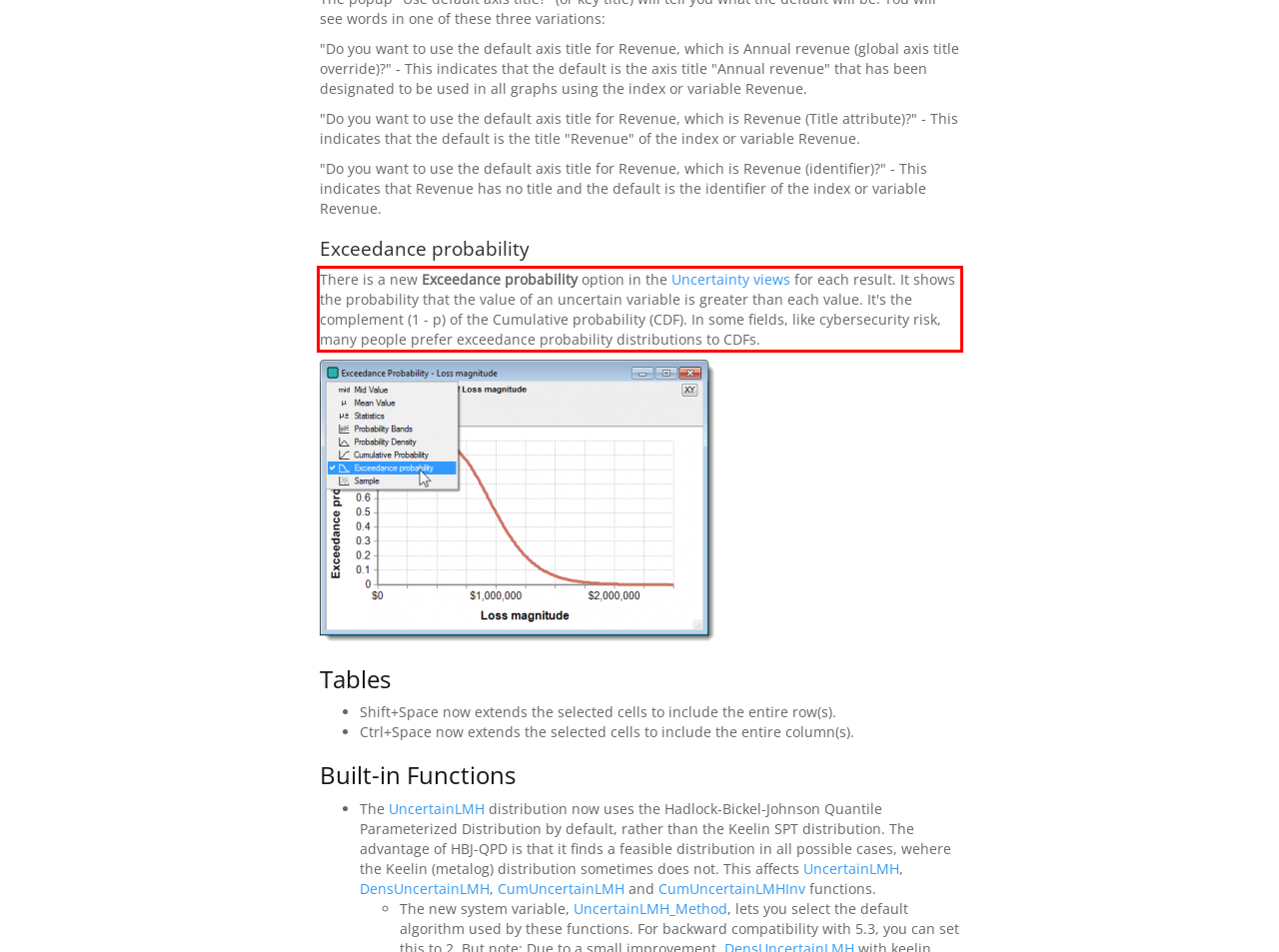Given a webpage screenshot, locate the red bounding box and extract the text content found inside it.

There is a new Exceedance probability option in the Uncertainty views for each result. It shows the probability that the value of an uncertain variable is greater than each value. It's the complement (1 - p) of the Cumulative probability (CDF). In some fields, like cybersecurity risk, many people prefer exceedance probability distributions to CDFs.